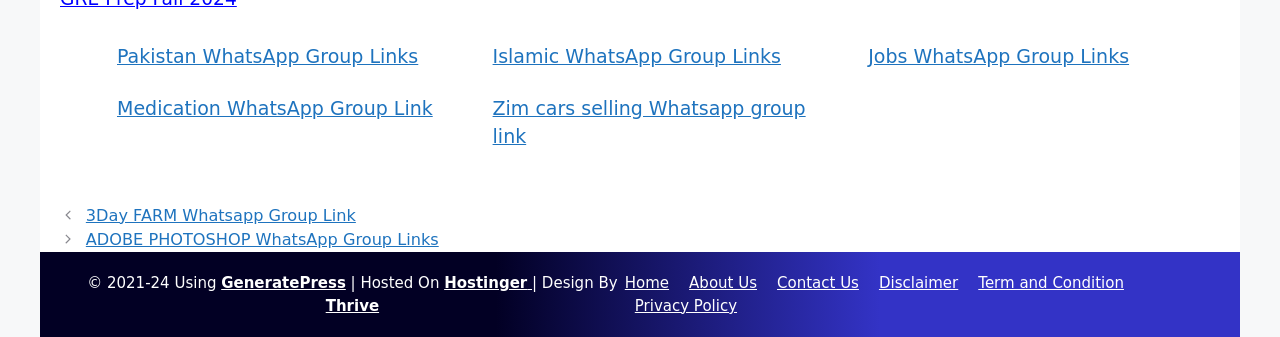What is the name of the website's theme?
Please use the image to provide an in-depth answer to the question.

The website's theme is GeneratePress, as indicated by the link 'GeneratePress' in the footer section of the webpage.